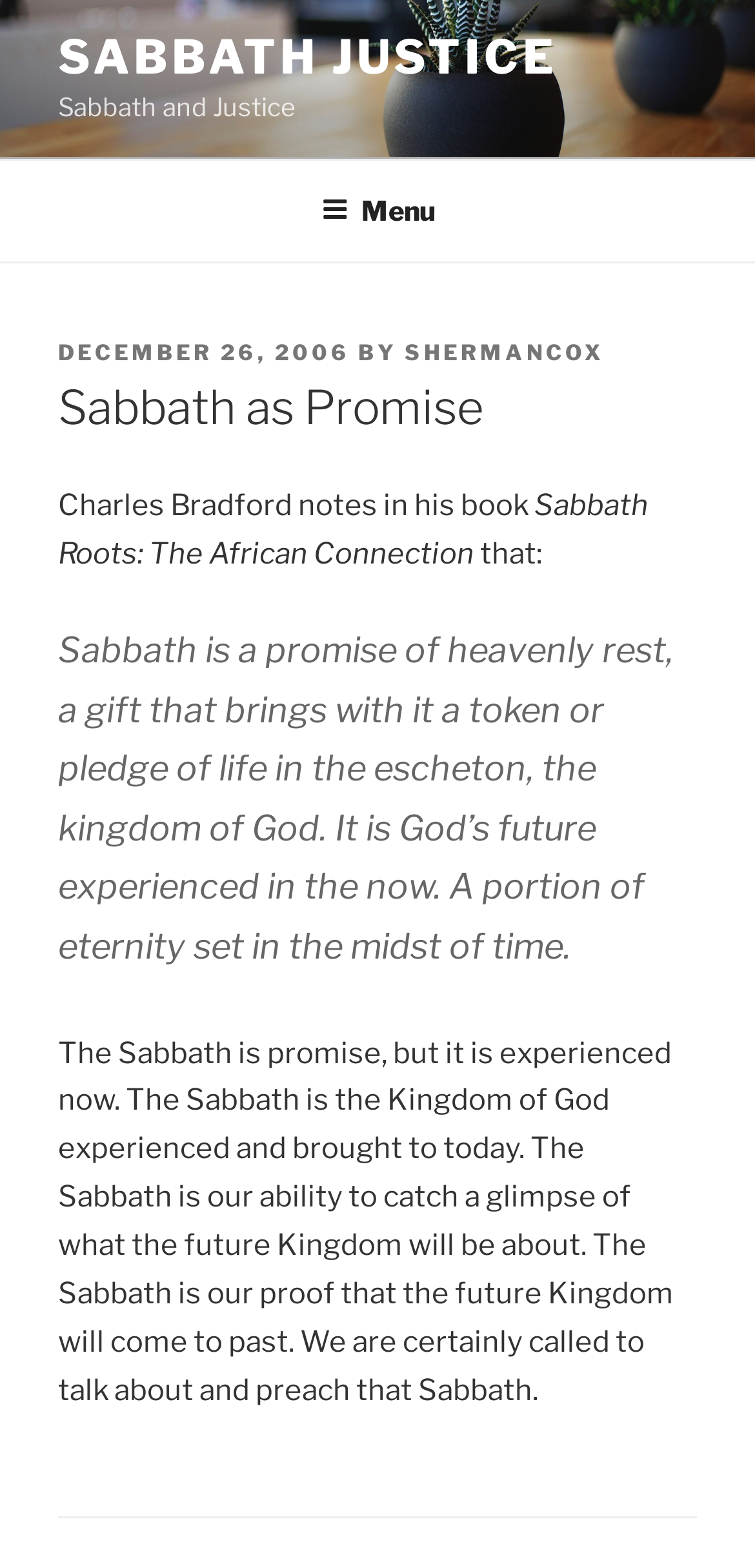What is the title of the article?
Kindly answer the question with as much detail as you can.

I determined the title of the article by looking at the heading element with the text 'Sabbath as Promise' which is located at the top of the page, indicating that it is the title of the article.